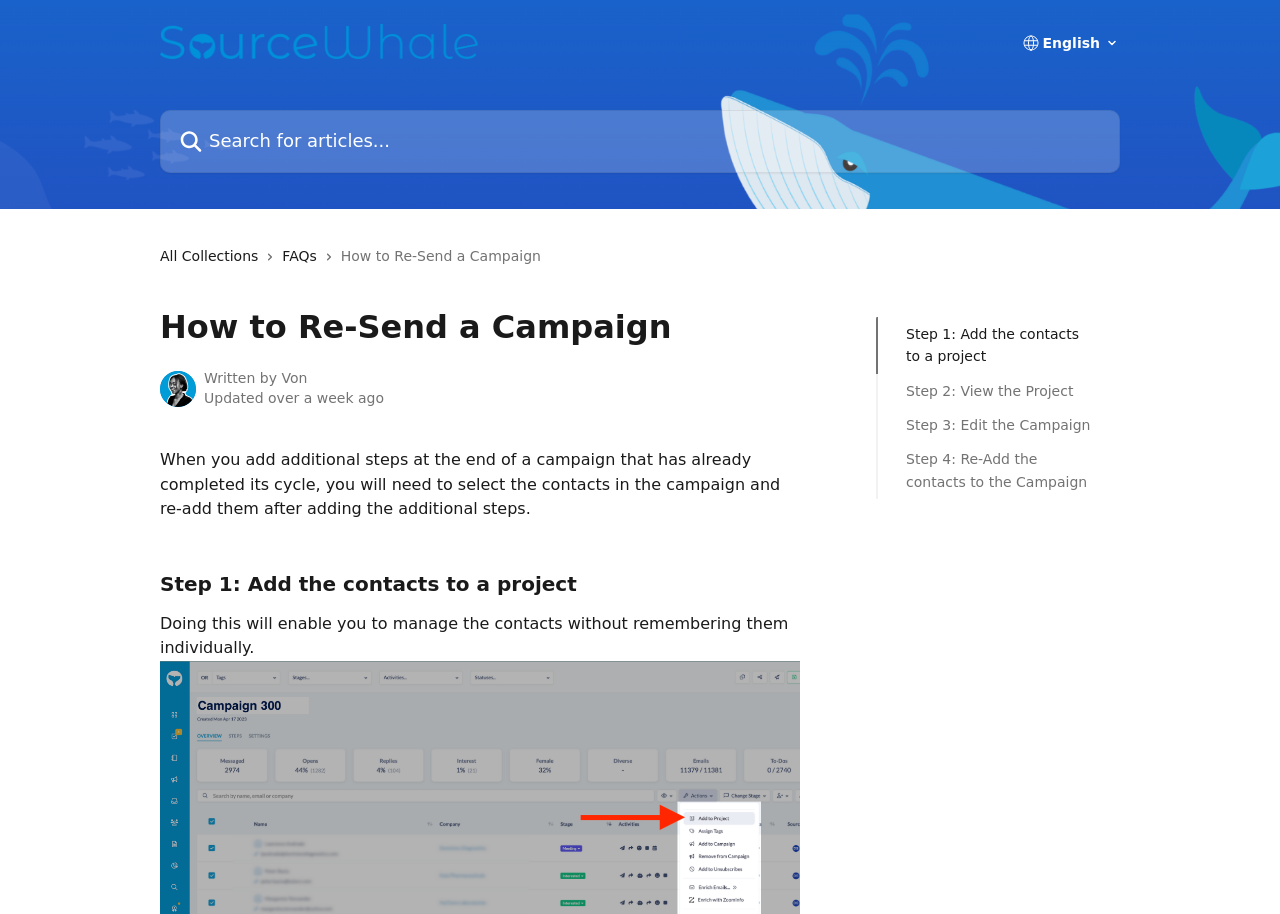From the image, can you give a detailed response to the question below:
What is the purpose of re-sending a campaign?

Based on the webpage content, it seems that re-sending a campaign is necessary when additional steps are added to a campaign that has already completed its cycle. This allows the user to manage the contacts without remembering them individually.